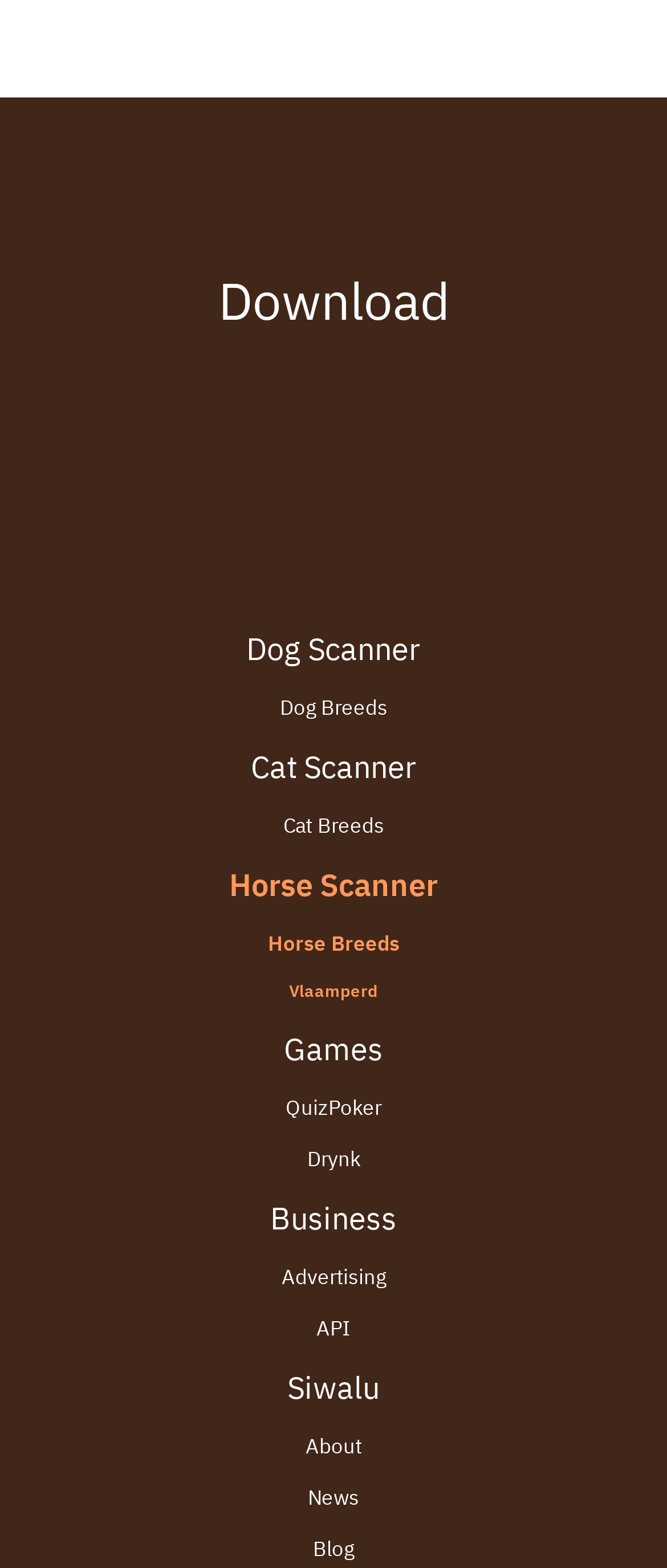Please indicate the bounding box coordinates for the clickable area to complete the following task: "Open Instagram". The coordinates should be specified as four float numbers between 0 and 1, i.e., [left, top, right, bottom].

[0.315, 0.327, 0.408, 0.354]